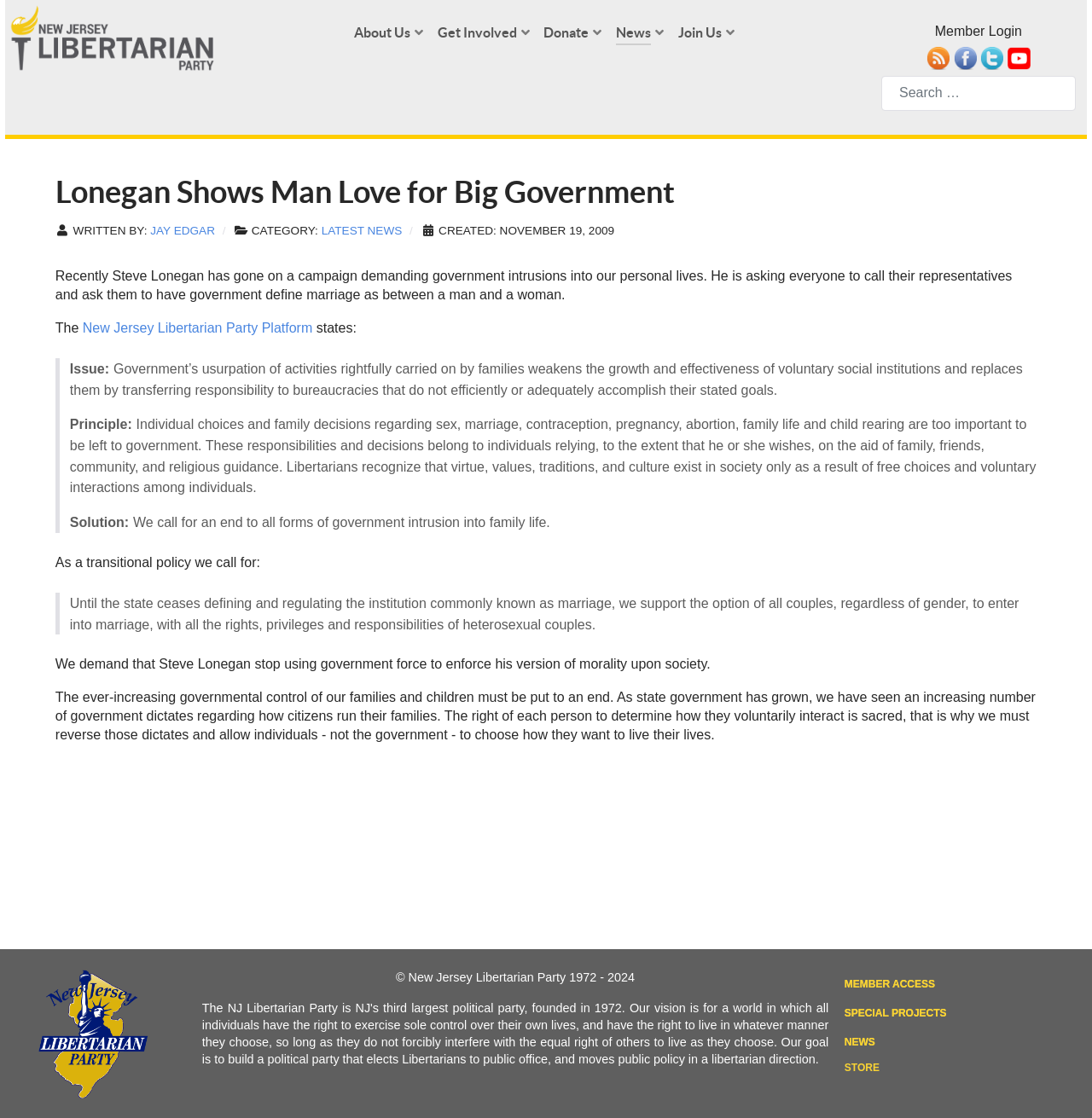Please provide the bounding box coordinates for the element that needs to be clicked to perform the following instruction: "Click About Us". The coordinates should be given as four float numbers between 0 and 1, i.e., [left, top, right, bottom].

[0.324, 0.019, 0.391, 0.041]